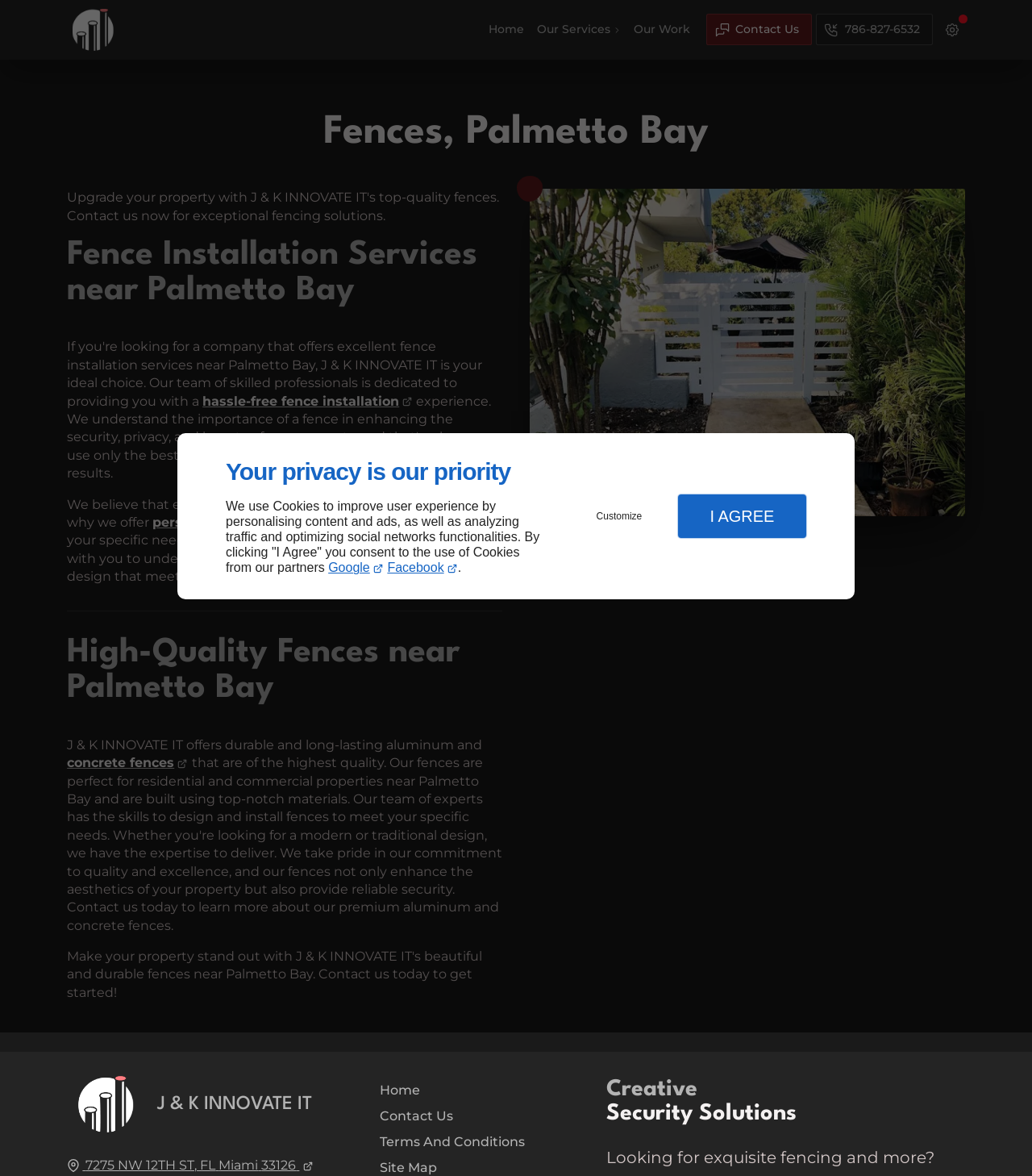Determine the bounding box coordinates for the area that should be clicked to carry out the following instruction: "Click the Victoria government logo".

None